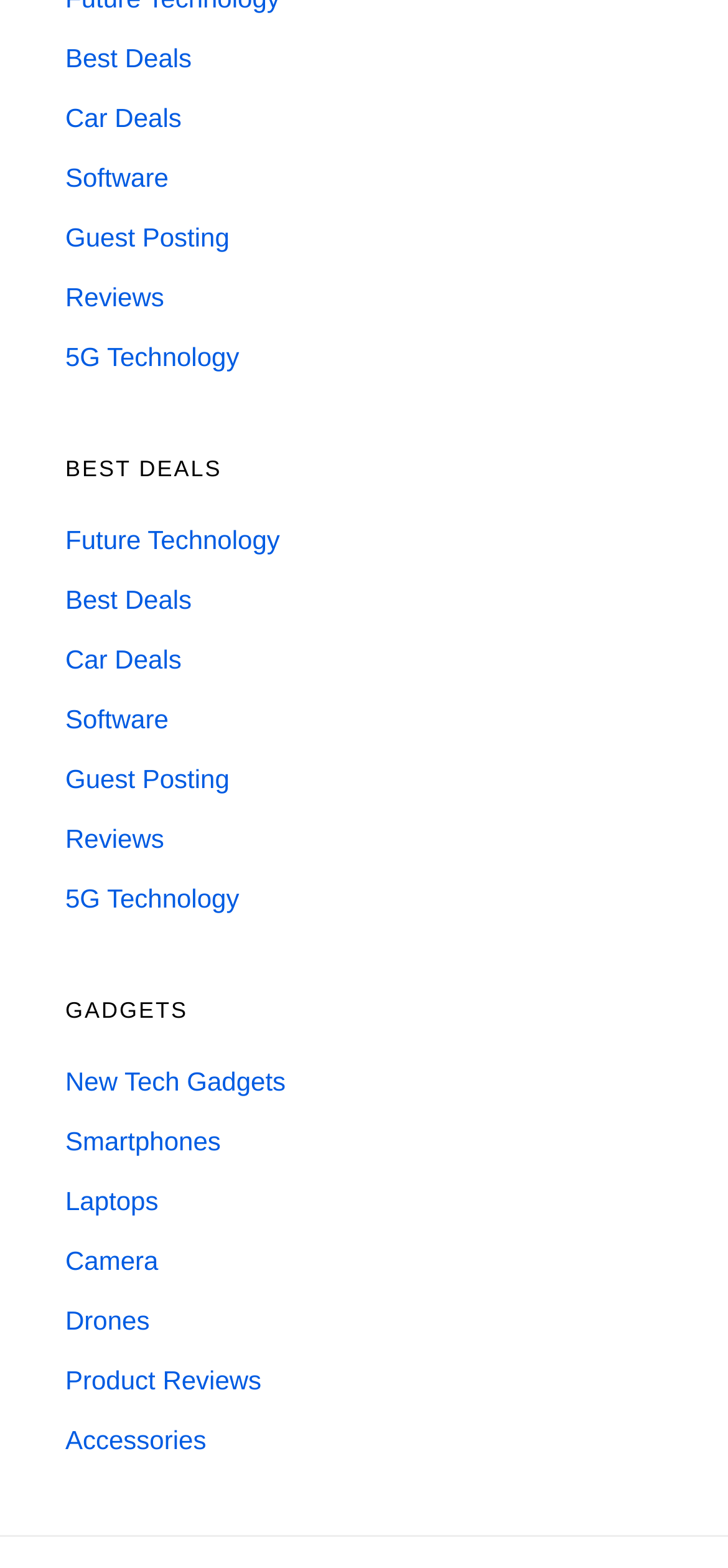Please identify the bounding box coordinates of the area that needs to be clicked to fulfill the following instruction: "Click on Best Deals."

[0.09, 0.028, 0.263, 0.047]